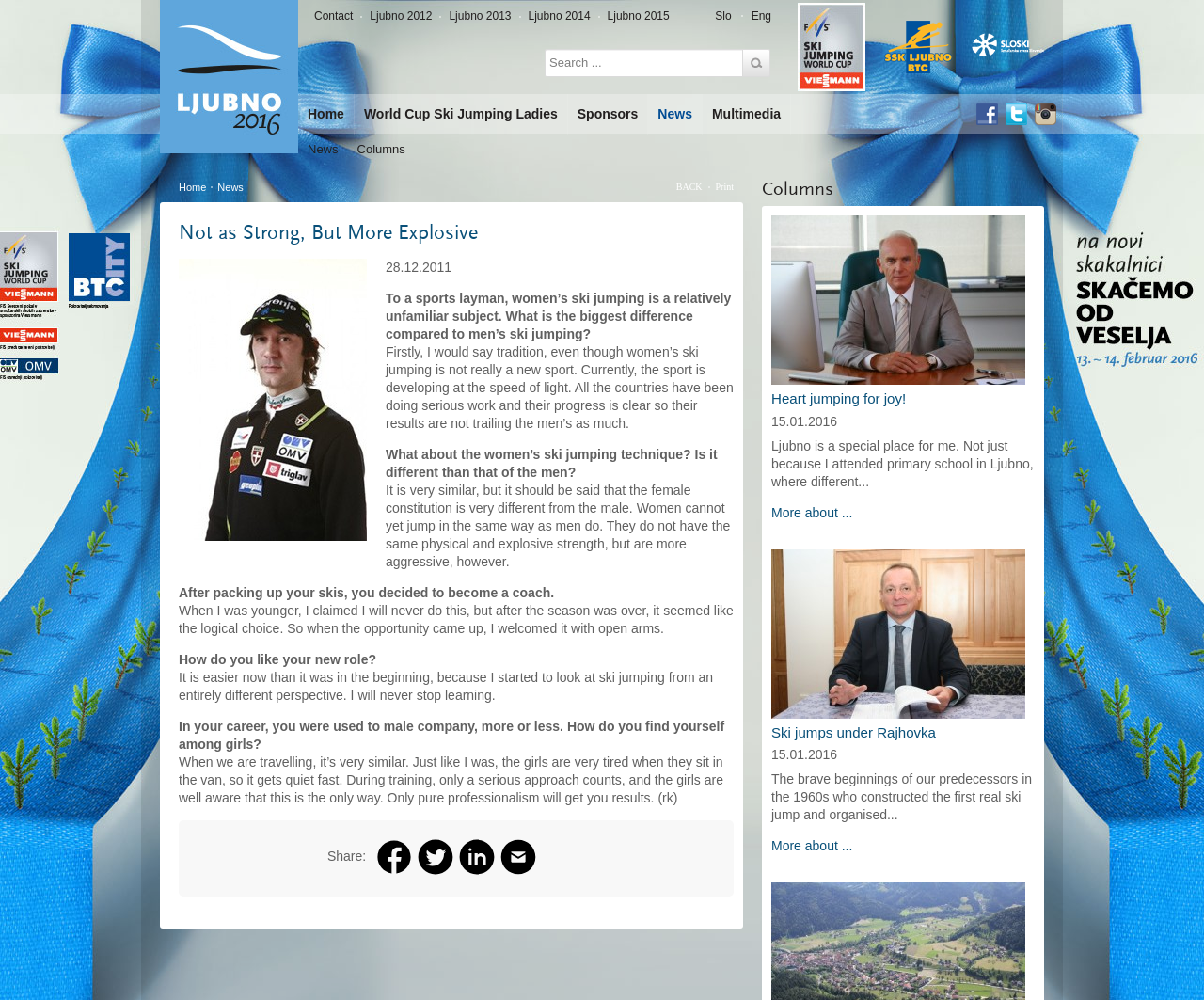What is the language of the webpage?
Refer to the image and provide a one-word or short phrase answer.

Slo or Eng